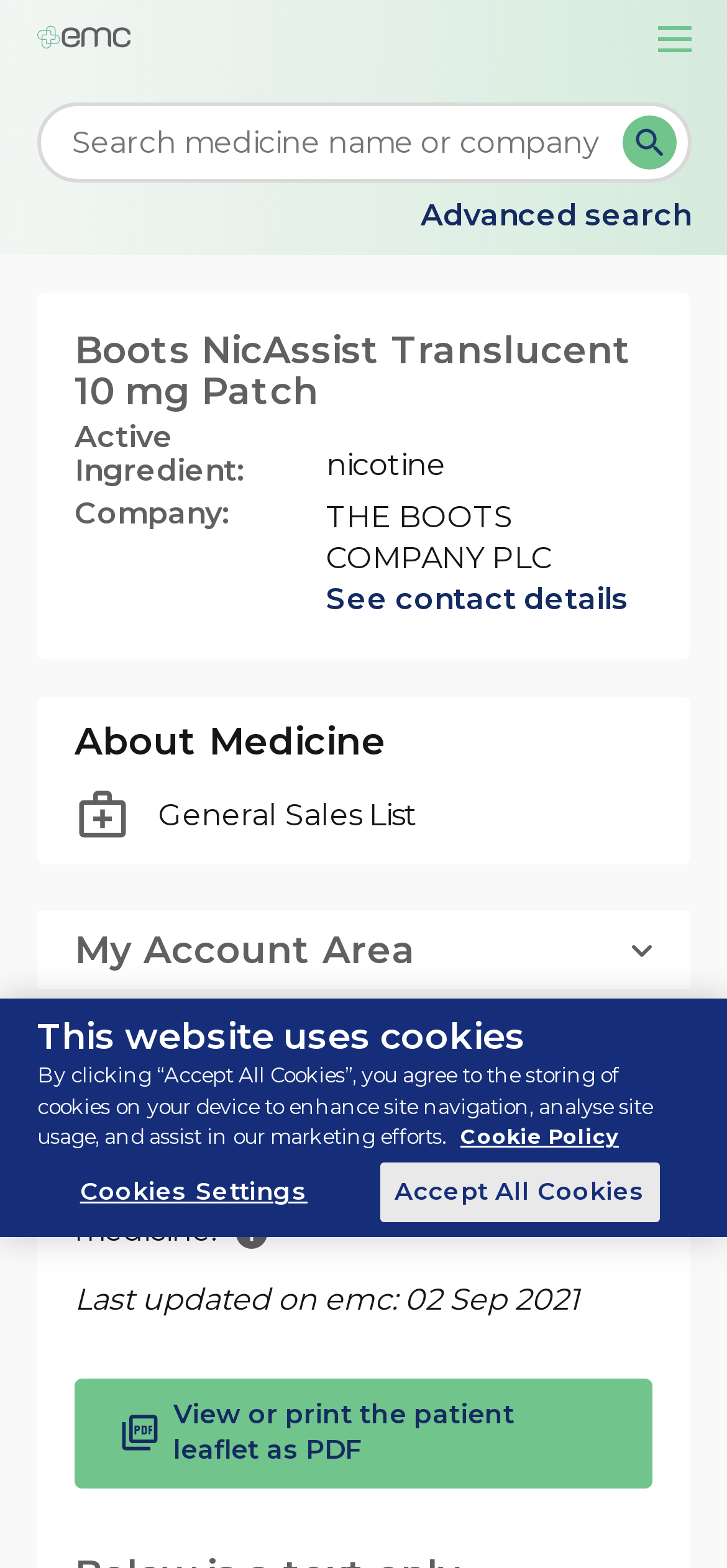Use a single word or phrase to answer this question: 
When was the Patient Information Leaflet (PIL) last updated?

02 Sep 2021